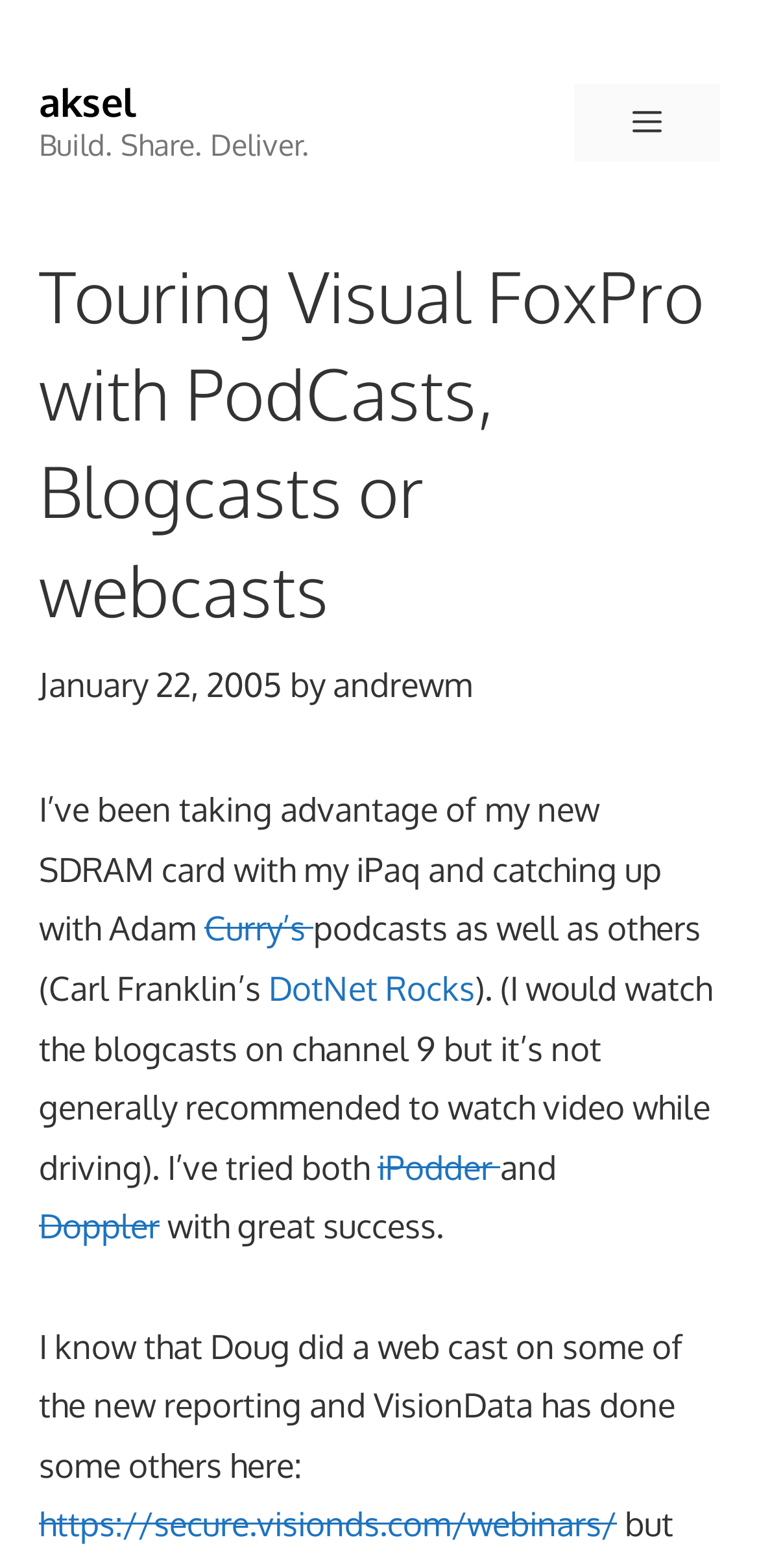Please find and report the primary heading text from the webpage.

Touring Visual FoxPro with PodCasts, Blogcasts or webcasts